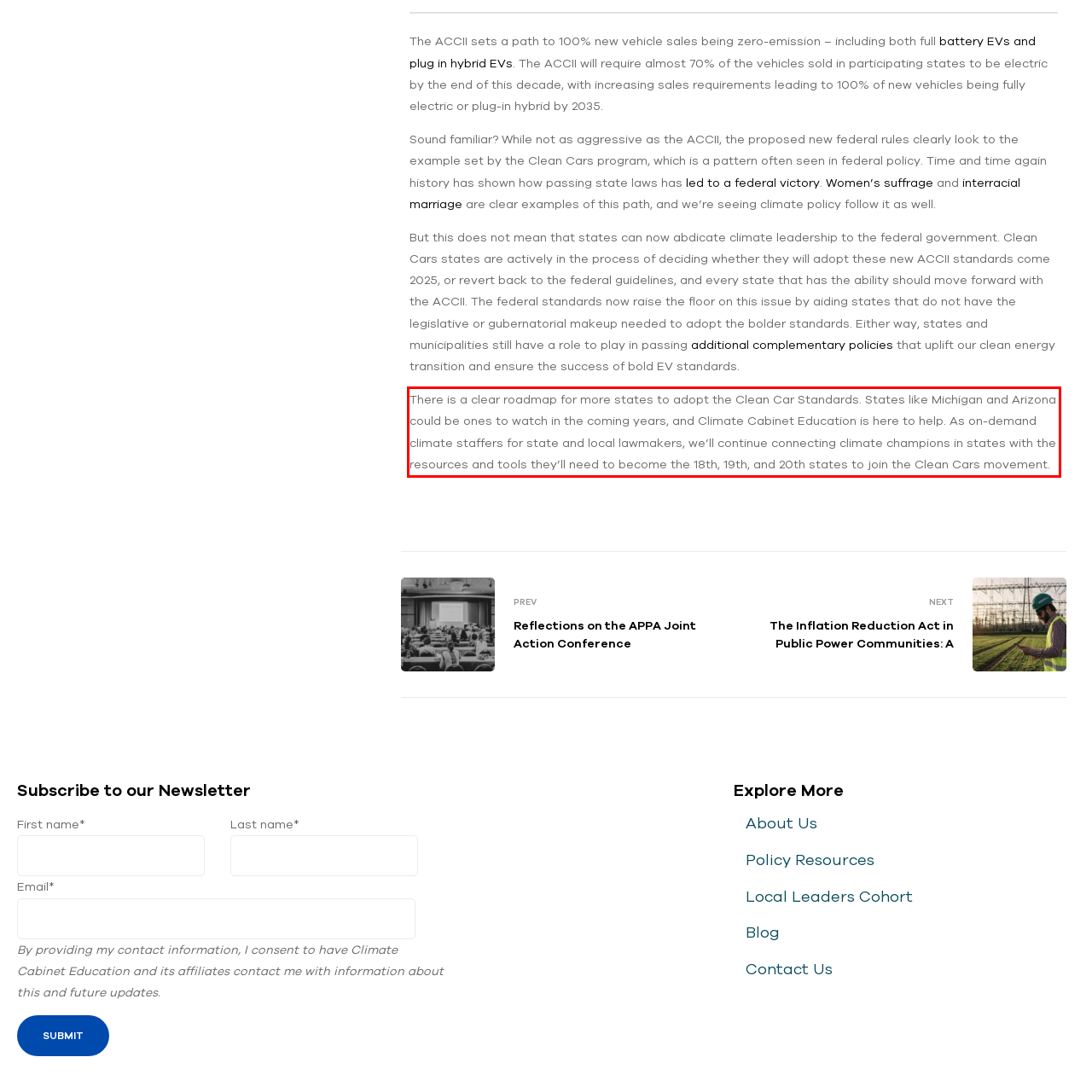Please take the screenshot of the webpage, find the red bounding box, and generate the text content that is within this red bounding box.

There is a clear roadmap for more states to adopt the Clean Car Standards. States like Michigan and Arizona could be ones to watch in the coming years, and Climate Cabinet Education is here to help. As on-demand climate staffers for state and local lawmakers, we’ll continue connecting climate champions in states with the resources and tools they’ll need to become the 18th, 19th, and 20th states to join the Clean Cars movement.